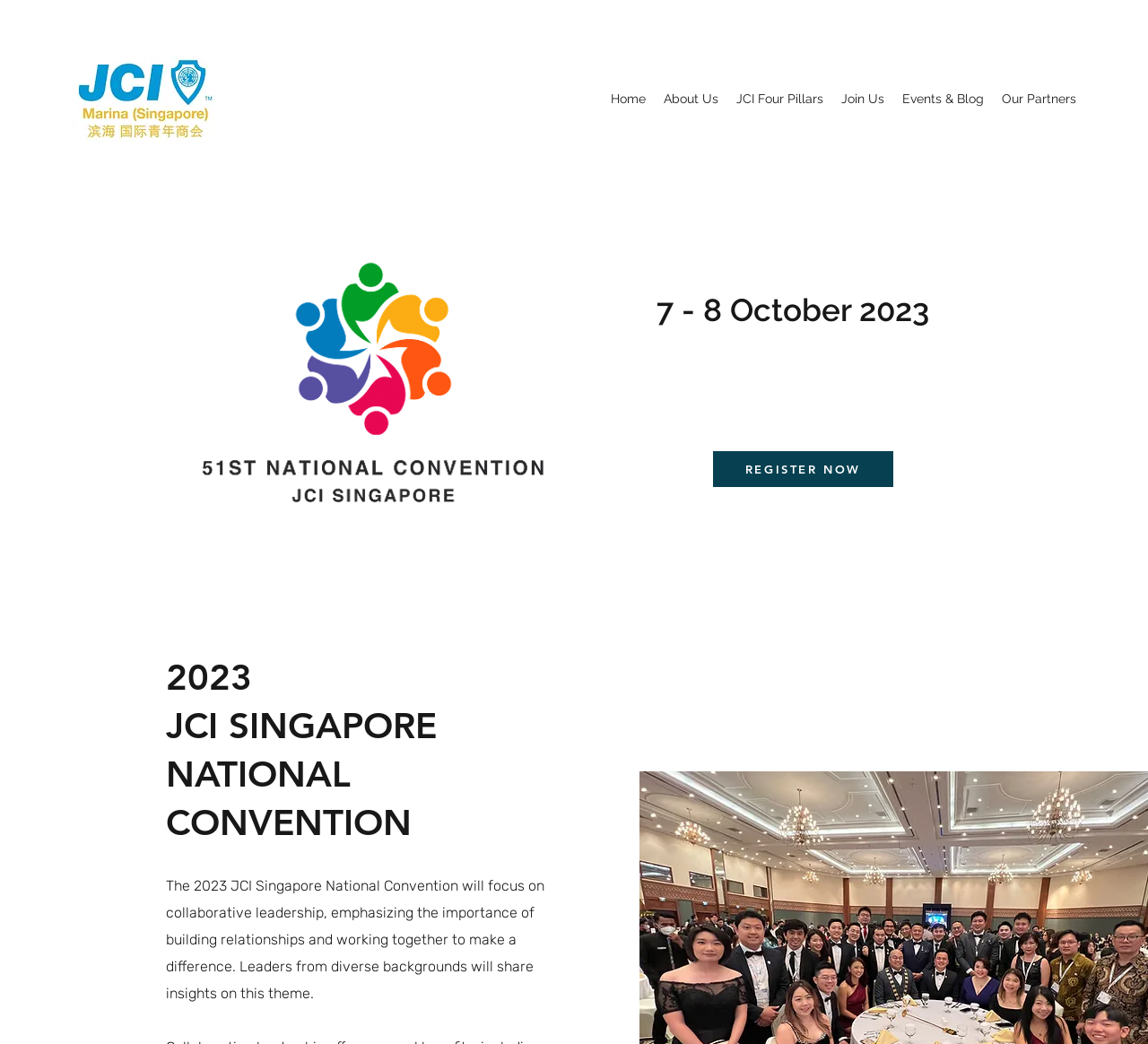Offer an extensive depiction of the webpage and its key elements.

The webpage is about the JCIS Natcon, specifically the 2023 JCI Singapore National Convention. At the top left corner, there is a Marina Logo image. Below the logo, there is a navigation menu with links to different sections of the website, including Home, About Us, JCI Four Pillars, Join Us, Events & Blog, and Our Partners.

On the right side of the navigation menu, there is a countdown timer iframe, which is accompanied by a static text displaying the dates "7 - 8 October 2023". Below the countdown timer, there is a prominent "REGISTER NOW" link.

To the left of the countdown timer, there is an image, likely a promotional picture for the convention. Above the image, there is a heading that reads "2023 JCI SINGAPORE NATIONAL CONVENTION". Below the heading, there is a paragraph of text that describes the focus of the convention, which is on collaborative leadership and building relationships to make a difference. The text also mentions that leaders from diverse backgrounds will share insights on this theme.